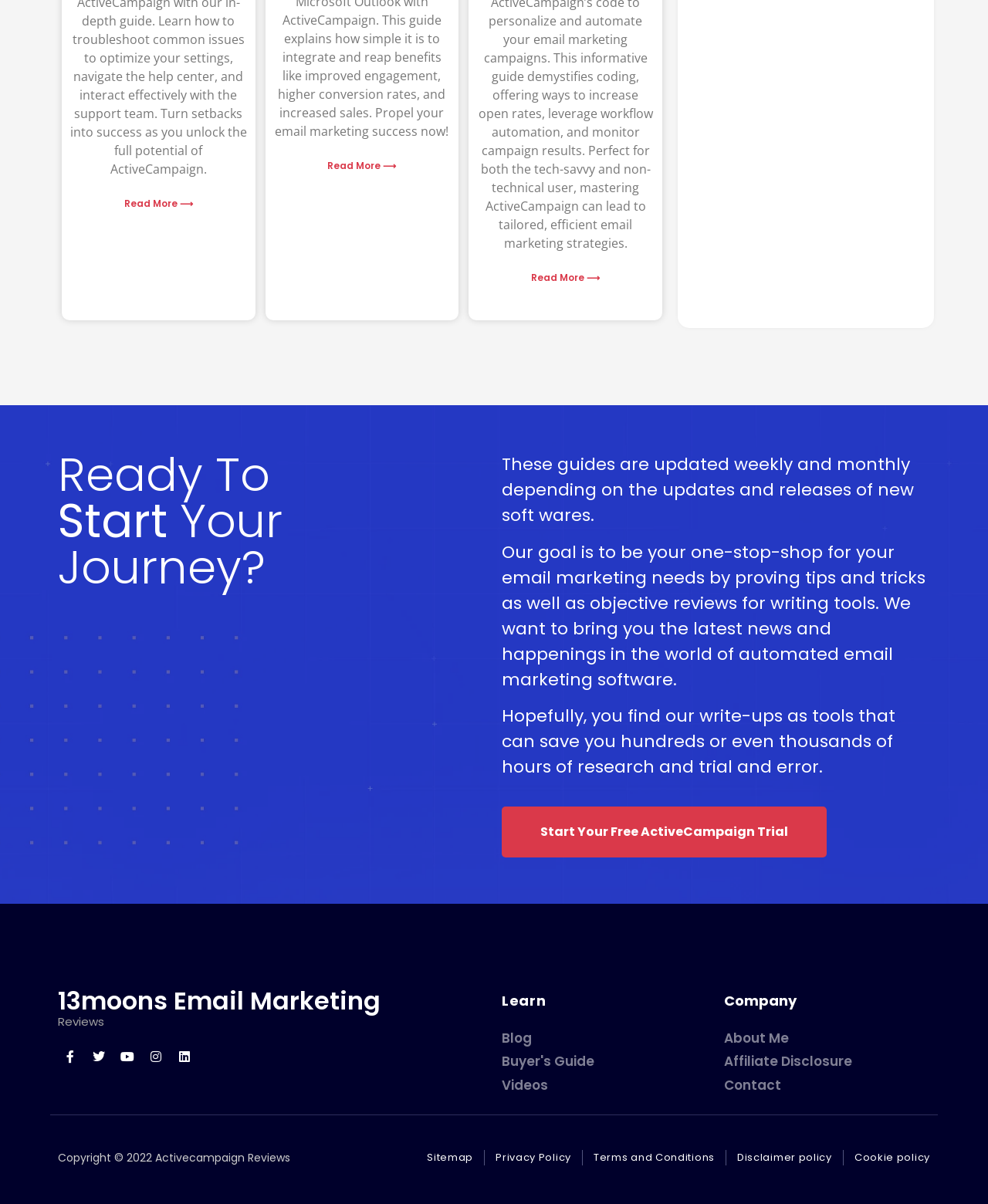Please provide a detailed answer to the question below based on the screenshot: 
What is the purpose of this website?

Based on the content of the webpage, it appears that the website is dedicated to providing guides and resources for email marketing, specifically with ActiveCampaign. The website aims to be a one-stop-shop for email marketing needs, offering tips, tricks, and objective reviews for writing tools.